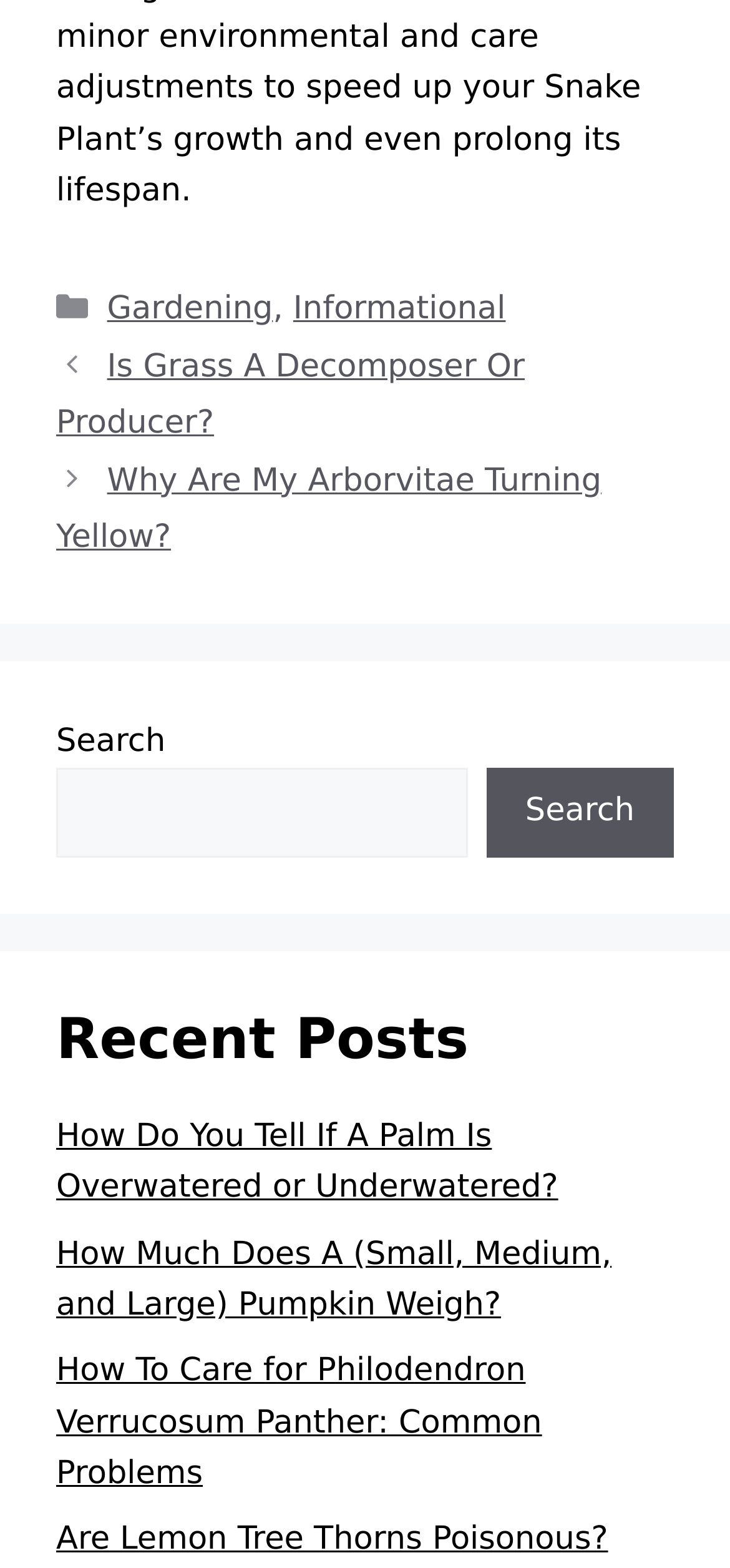Can you specify the bounding box coordinates of the area that needs to be clicked to fulfill the following instruction: "Read about How Do You Tell If A Palm Is Overwatered or Underwatered?"?

[0.077, 0.713, 0.765, 0.769]